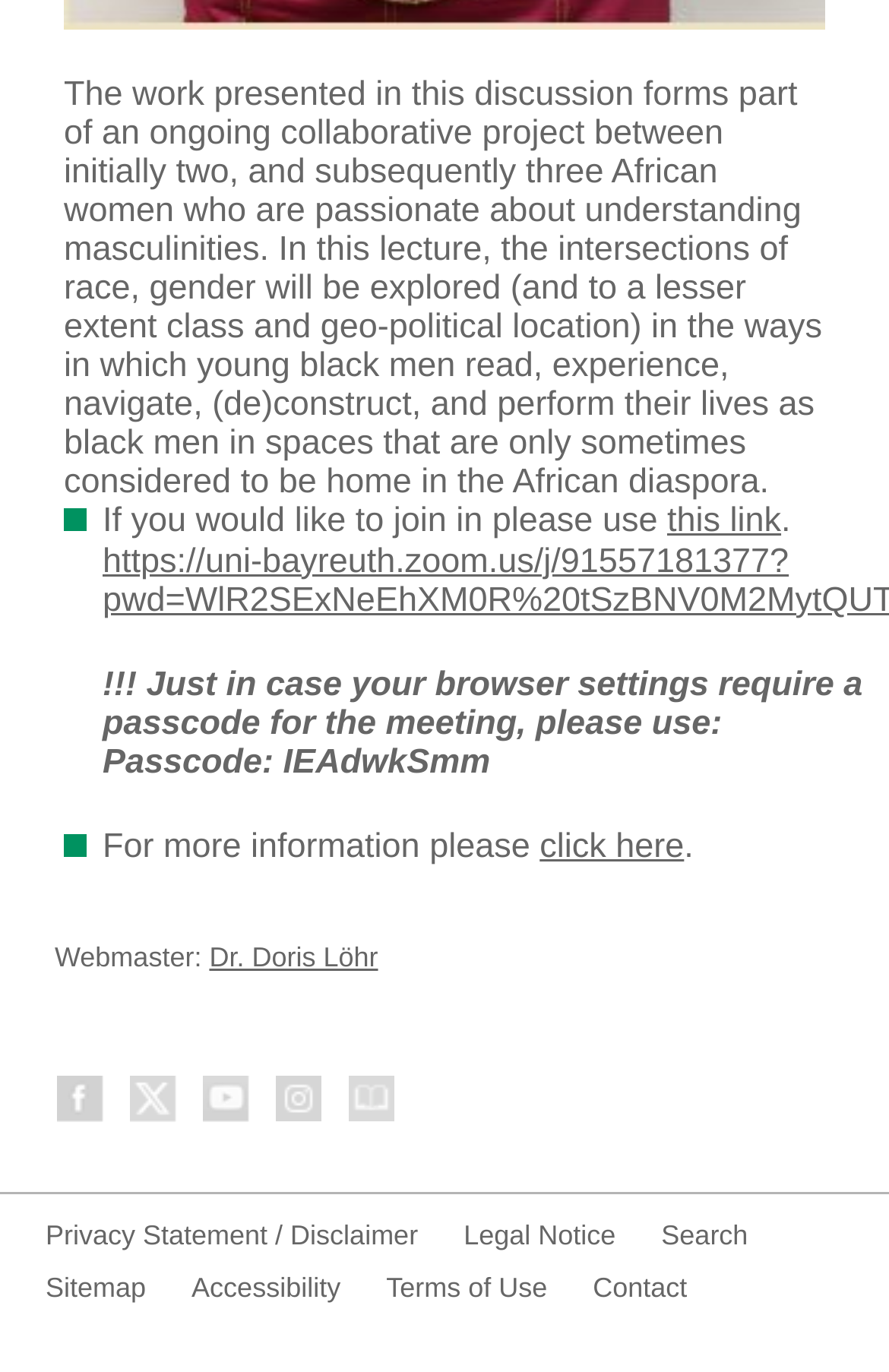How can I join the meeting?
Answer briefly with a single word or phrase based on the image.

Use this link